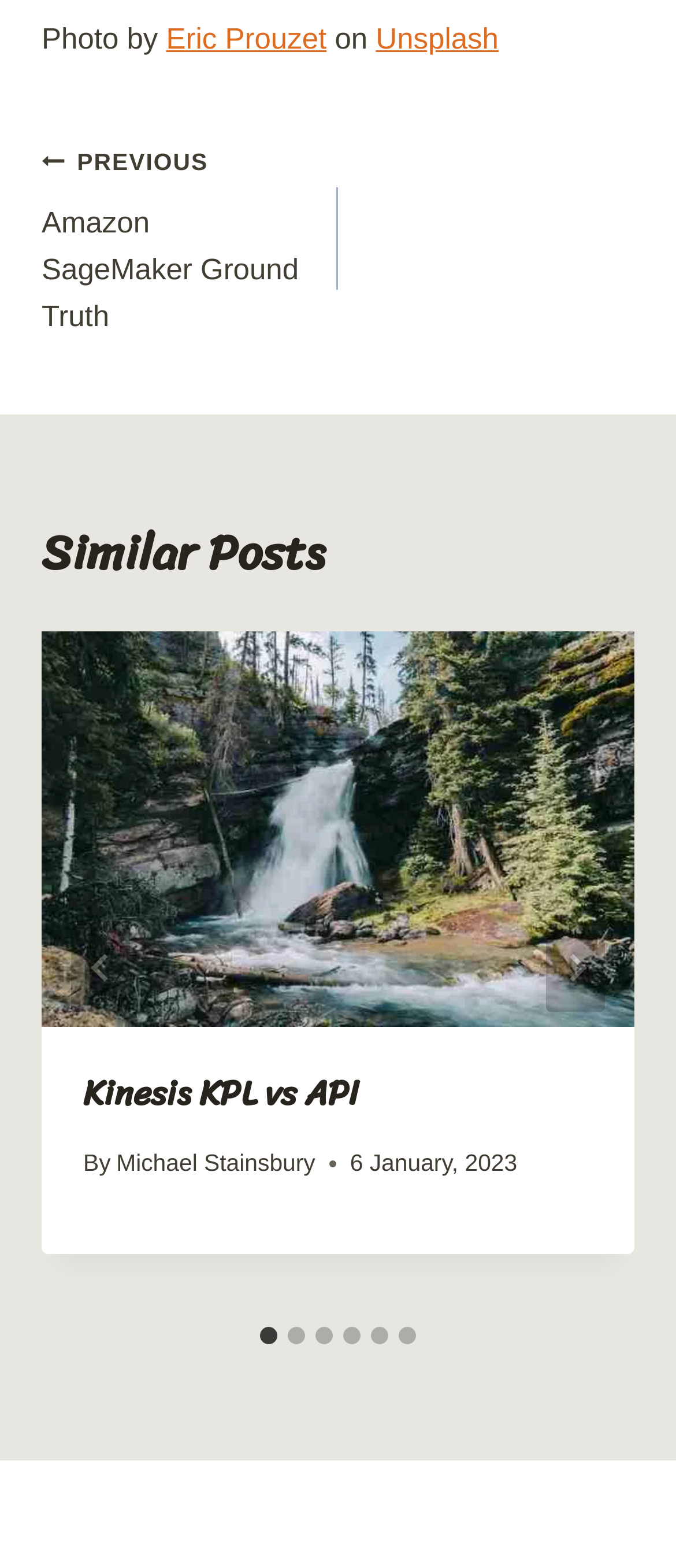Could you highlight the region that needs to be clicked to execute the instruction: "Go to next slide"?

[0.808, 0.589, 0.895, 0.646]